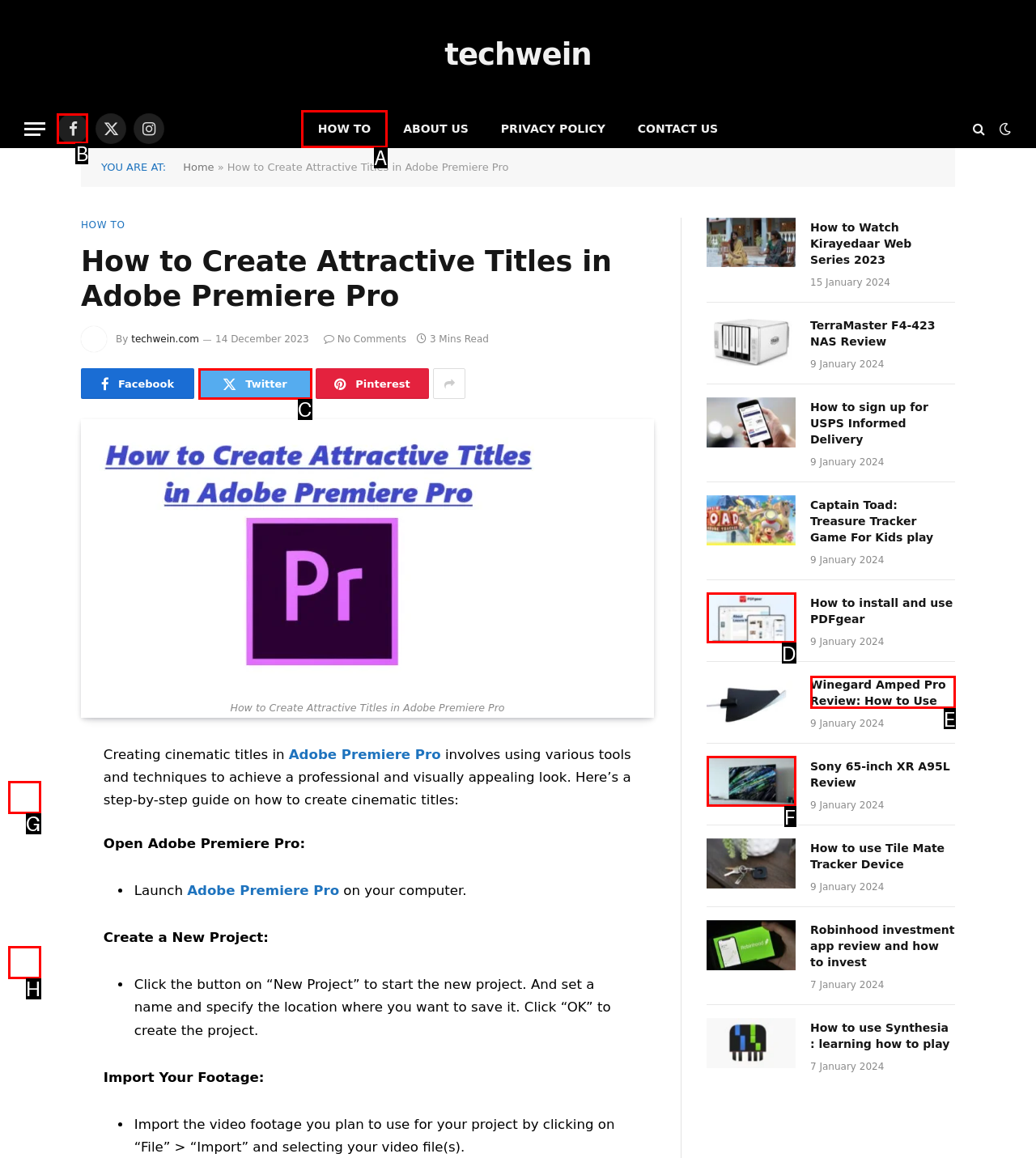Select the appropriate bounding box to fulfill the task: Send poetry to a friend Respond with the corresponding letter from the choices provided.

None